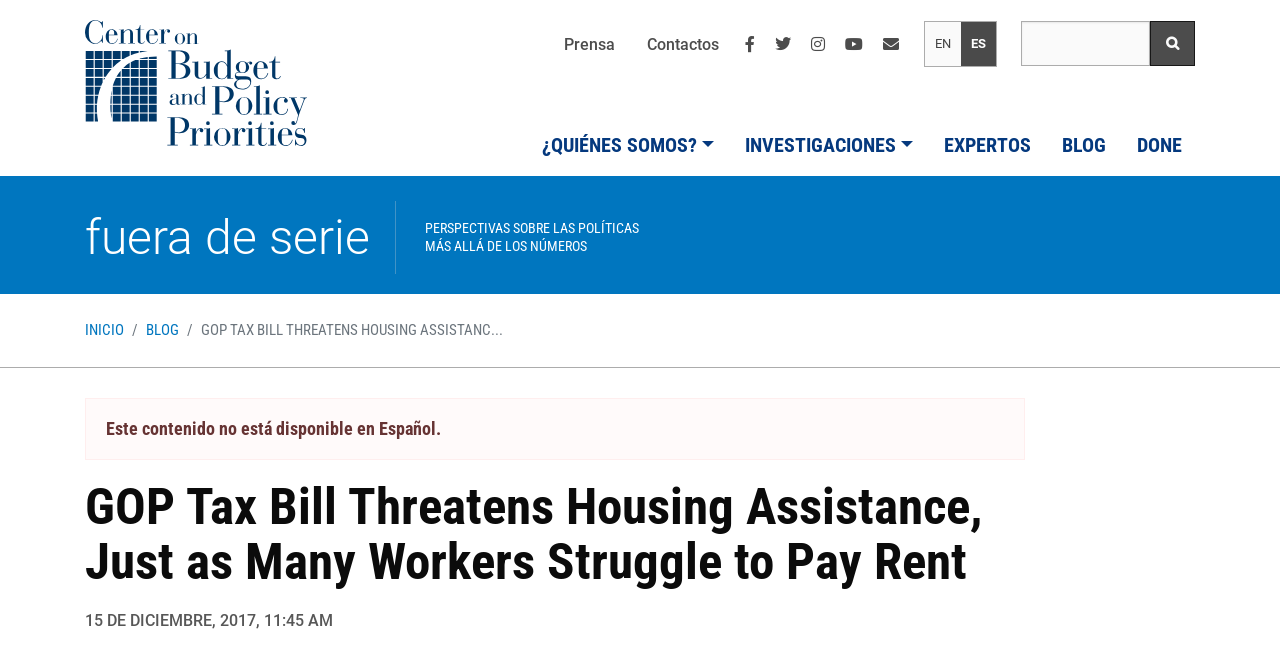Provide a brief response using a word or short phrase to this question:
How many main navigation menu items are there?

5